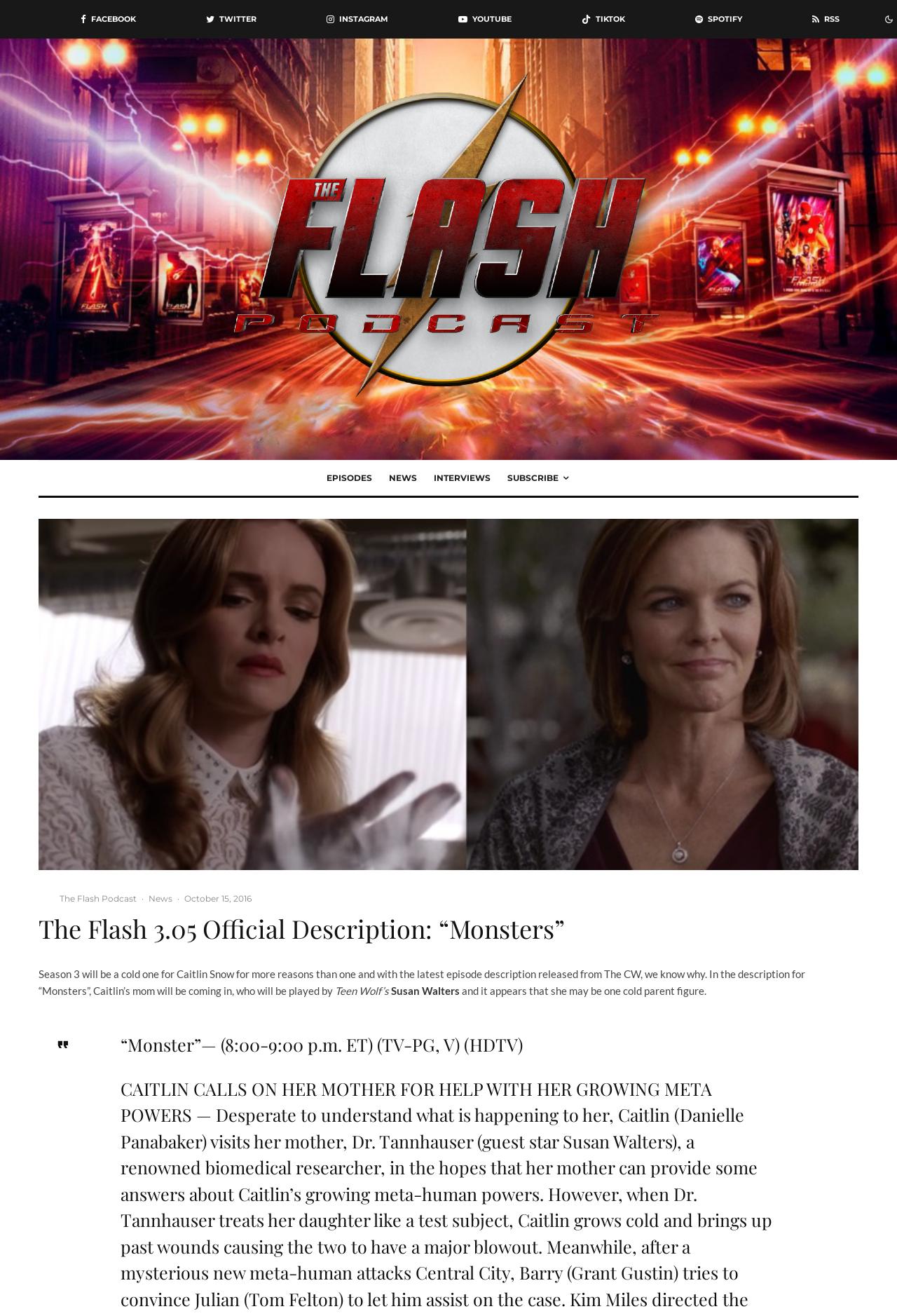Find the bounding box coordinates corresponding to the UI element with the description: "Susan Walters". The coordinates should be formatted as [left, top, right, bottom], with values as floats between 0 and 1.

[0.436, 0.748, 0.512, 0.758]